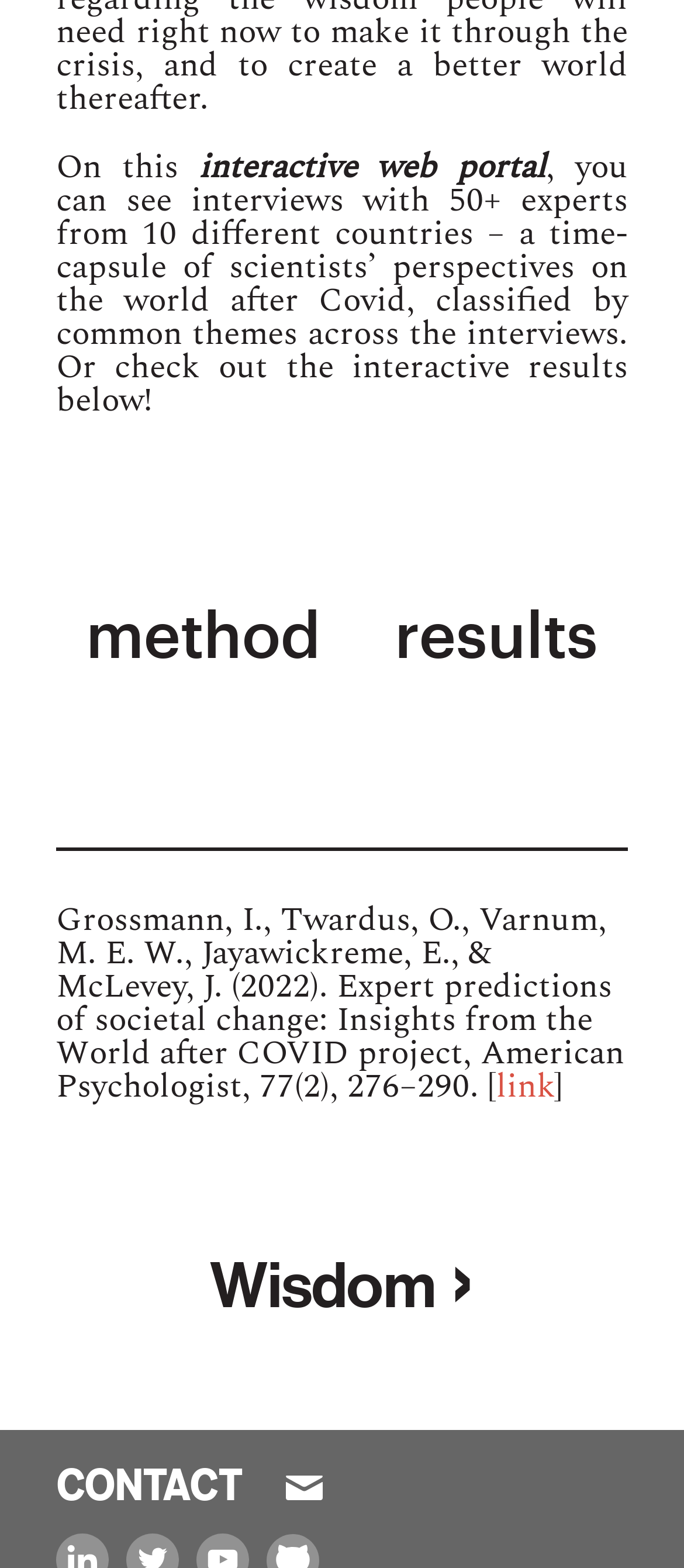Respond to the question below with a single word or phrase:
Is there an image on this webpage?

Yes